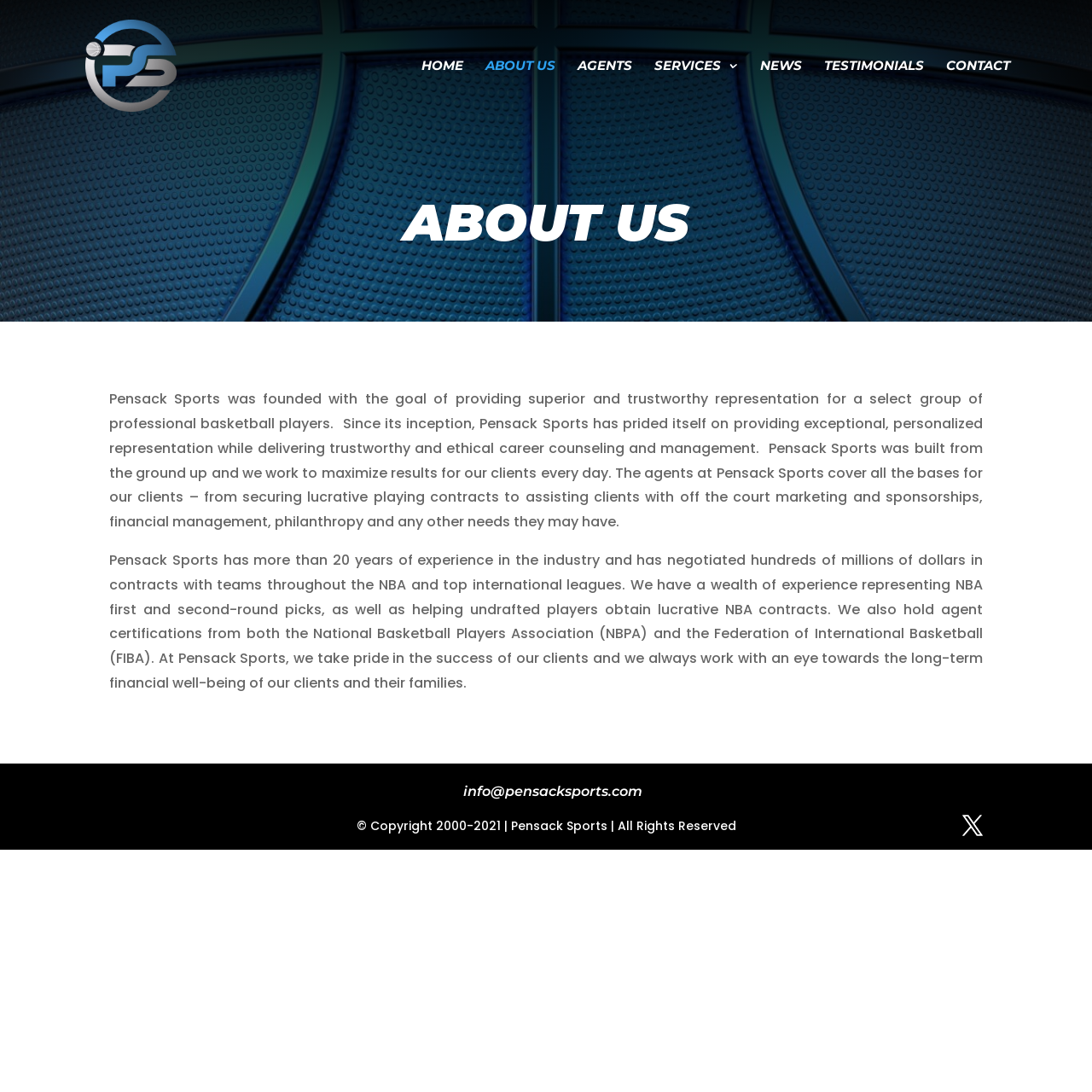Please determine the bounding box coordinates of the section I need to click to accomplish this instruction: "view news".

[0.696, 0.055, 0.734, 0.12]